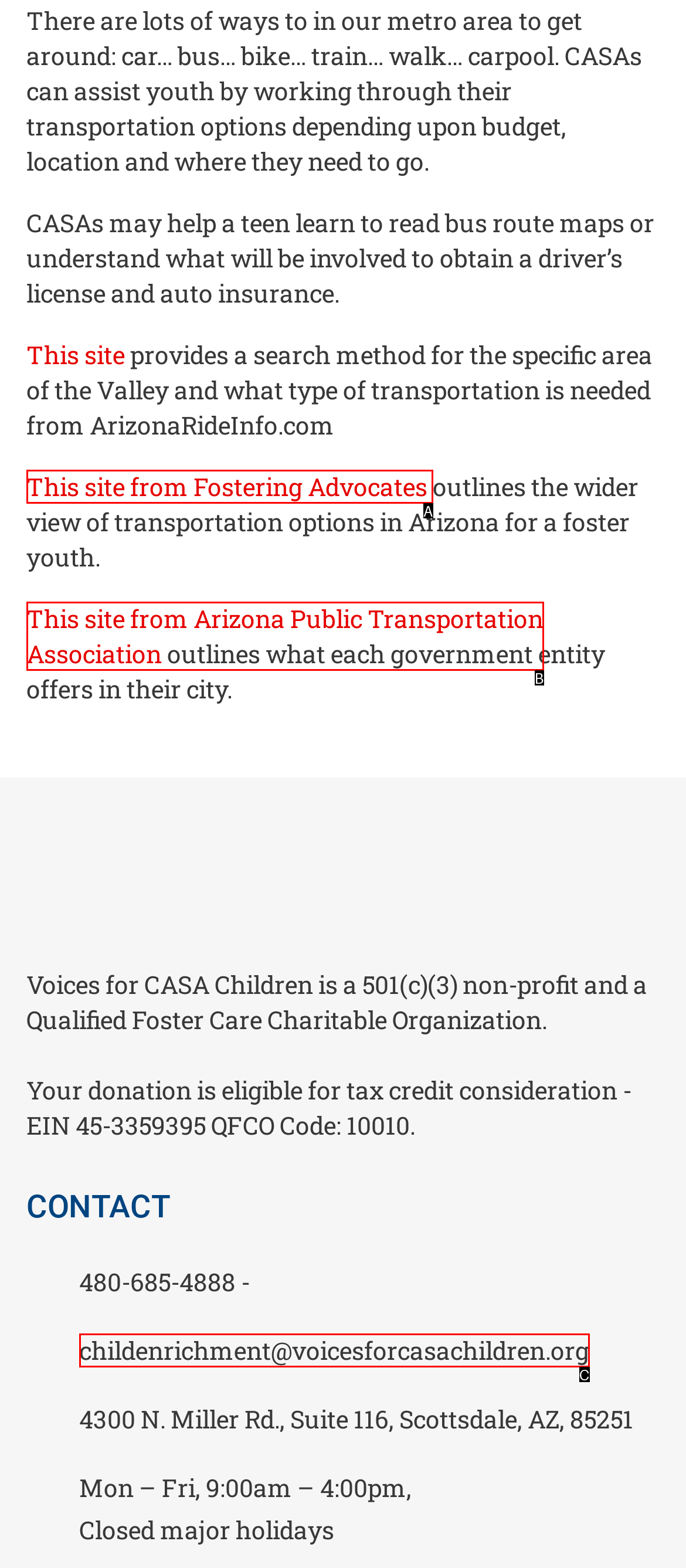Determine the option that best fits the description: This site from Fostering Advocates
Reply with the letter of the correct option directly.

A